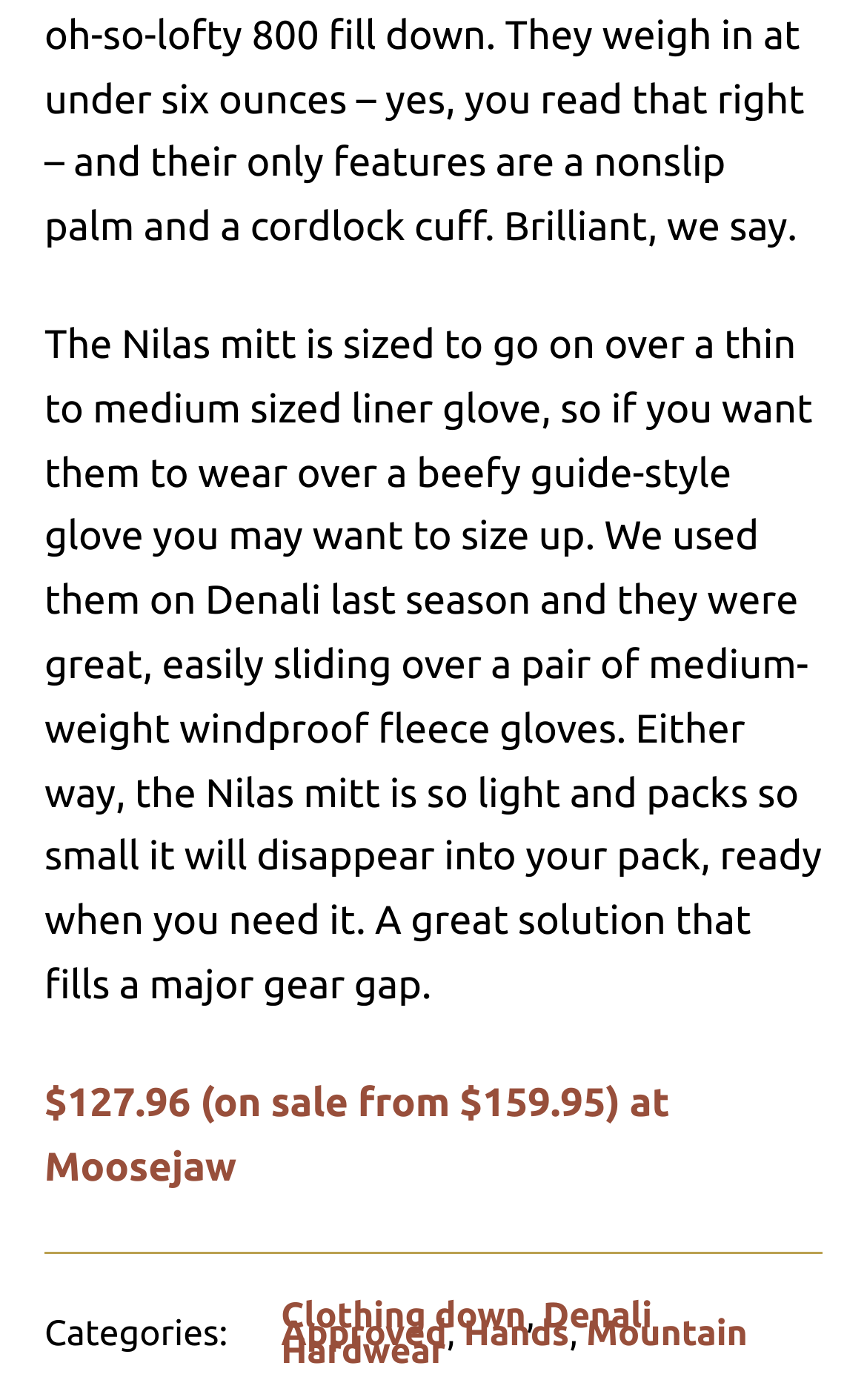What is the weight of the Nilas mitt?
Based on the screenshot, answer the question with a single word or phrase.

Very light